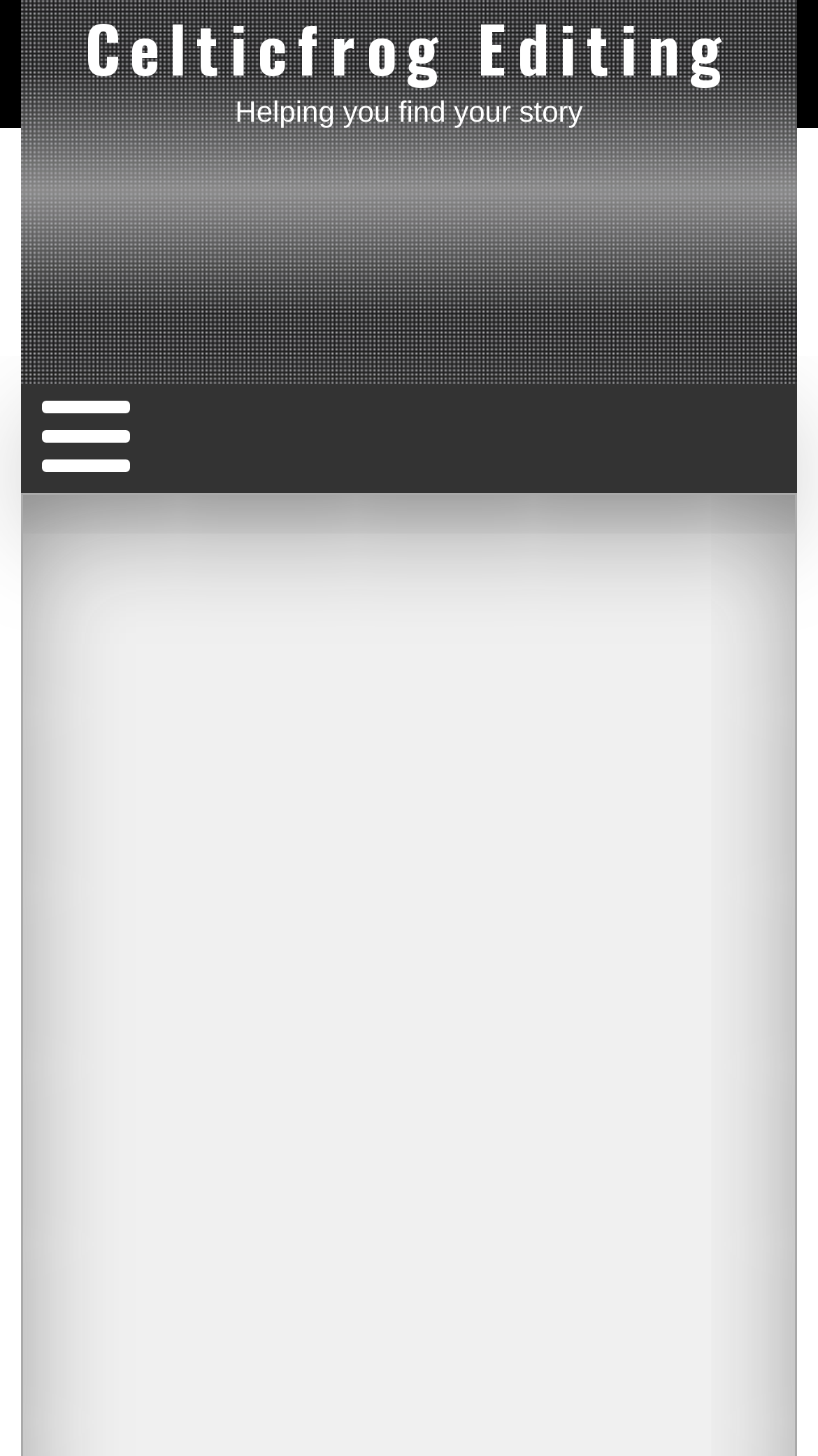Look at the image and answer the question in detail:
What is the topic of the article?

The topic of the article can be inferred from the text content, which discusses 'head hopping' and its relation to third-person omniscient narrative style in writing.